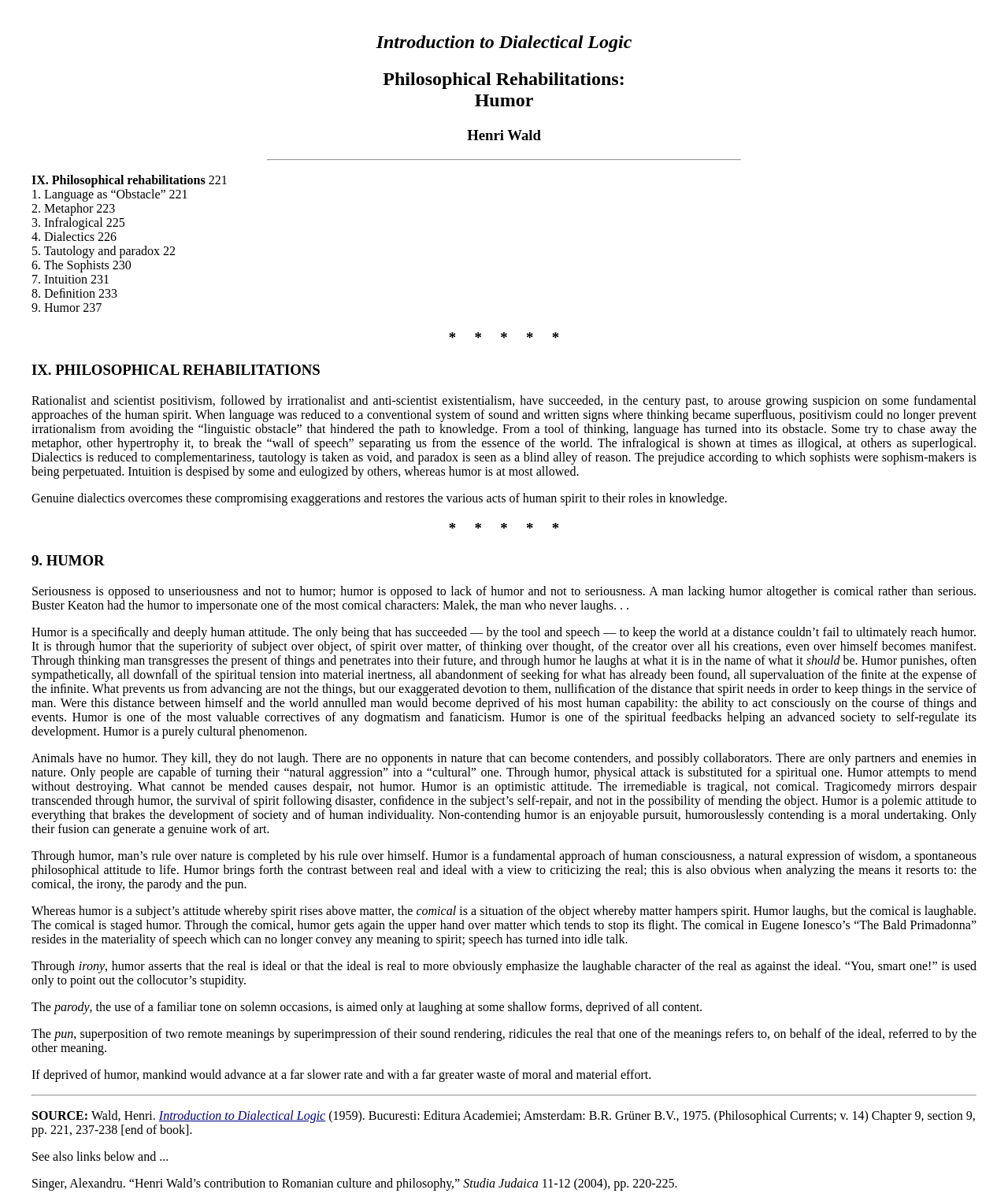What is the page range of the chapter?
Look at the image and construct a detailed response to the question.

I determined the answer by looking at the StaticText element with text '(Philosophical Currents; v. 14) Chapter 9, section 9, pp. 221, 237-238 [end of book].' which contains the page range of the chapter.